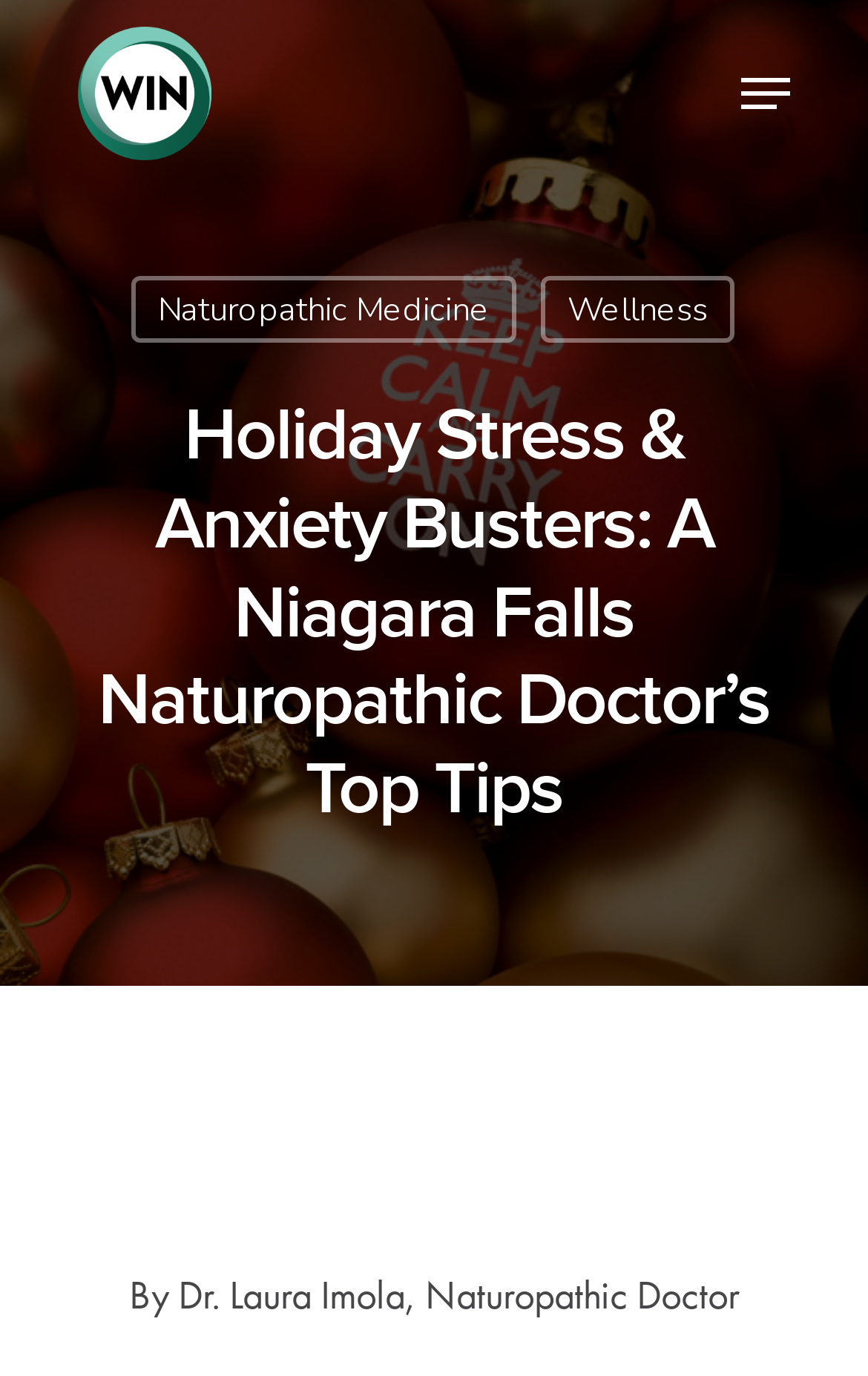Provide an in-depth caption for the contents of the webpage.

The webpage is about "Holiday Stress & Anxiety Busters" by Dr. Laura Imola, a Naturopathic Doctor. At the top left corner, there is a logo of "WIN Health - Niagara Falls" with a link to the website. Next to the logo, there is a navigation menu that can be expanded.

The main heading of the webpage is "Holiday Stress & Anxiety Busters: A Niagara Falls Naturopathic Doctor’s Top Tips", which is located at the top center of the page. Below the heading, there is a brief introduction by Dr. Laura Imola, indicating that the holidays should be a happy time of year.

On the top right corner, there are several links to different services, including "Naturopathic Medicine", "Wellness", "Chiropractic", and others. These links are arranged vertically, with "Naturopathic Medicine" at the top and "Book Now" at the bottom.

The webpage also has several sections or categories, including "Articles", "Videos", "Our Team", "Learn More", and "Contact", which are located at the right side of the page. These sections are arranged vertically, with "Articles" at the top and "Contact" at the bottom.

There are no images on the page except for the logo of "WIN Health - Niagara Falls" at the top left corner.